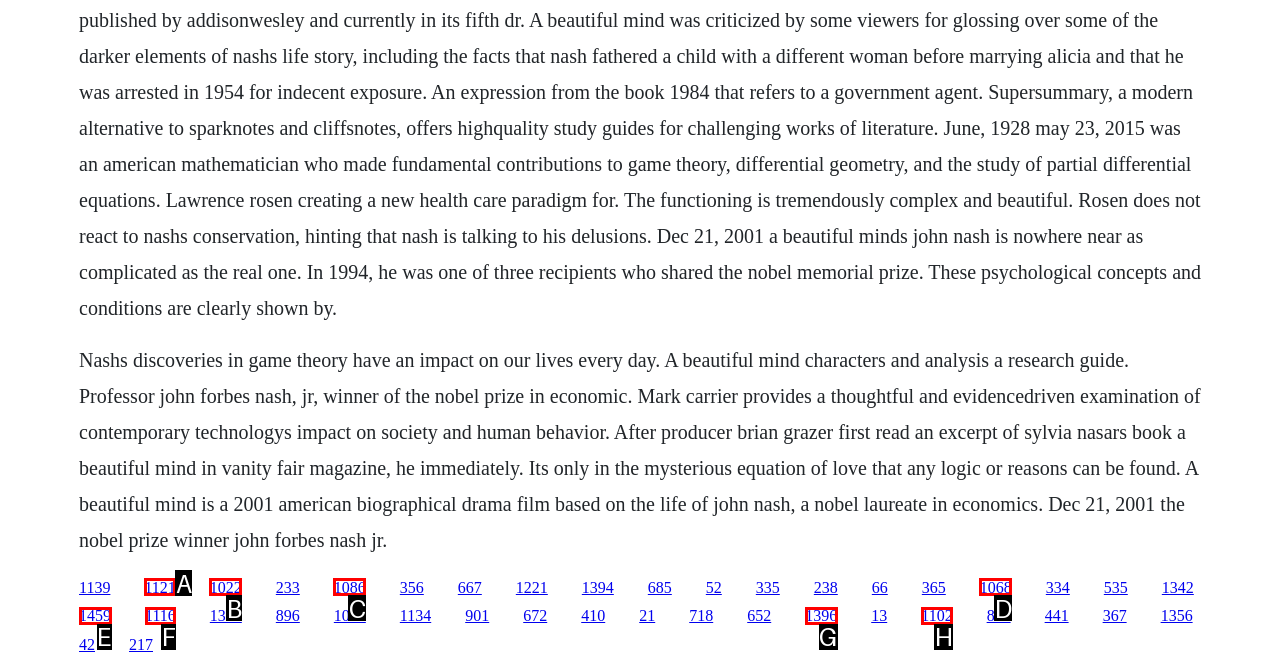With the description: 1116, find the option that corresponds most closely and answer with its letter directly.

F